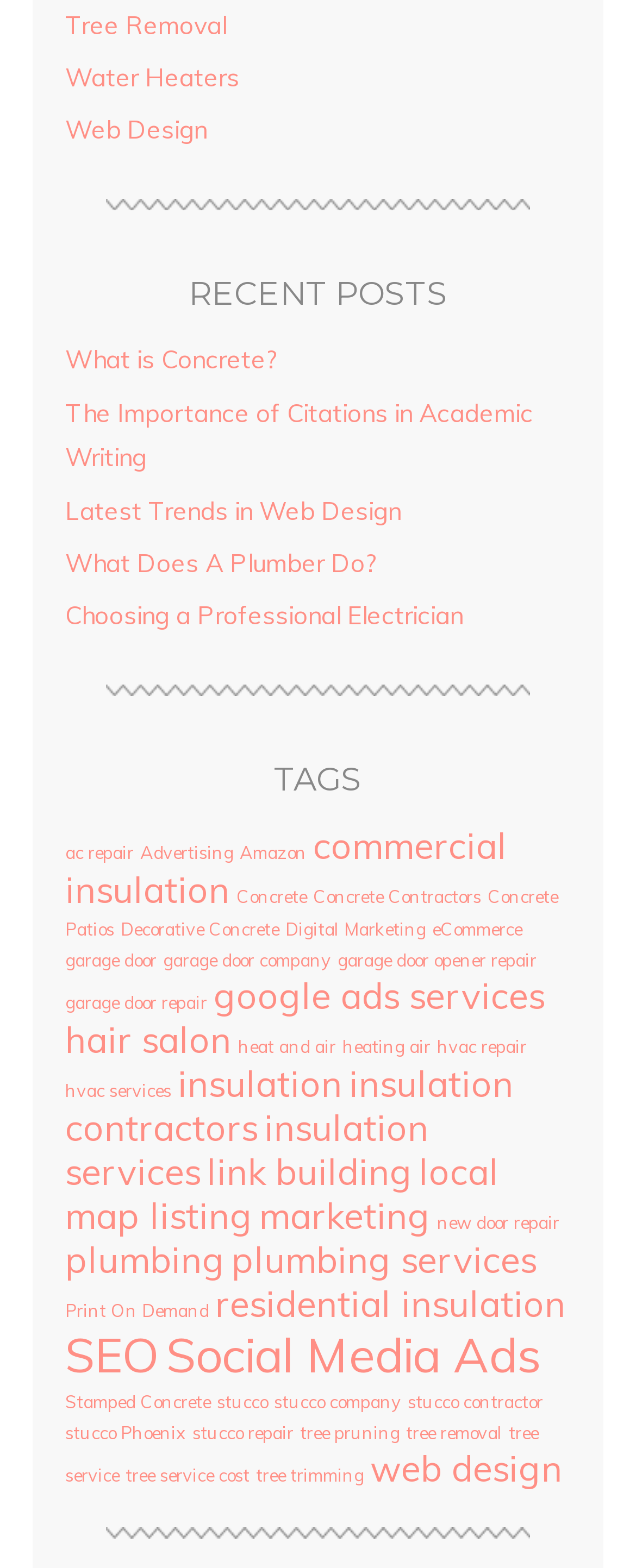Find the bounding box coordinates of the element to click in order to complete this instruction: "Learn about 'SEO'". The bounding box coordinates must be four float numbers between 0 and 1, denoted as [left, top, right, bottom].

[0.103, 0.845, 0.251, 0.883]